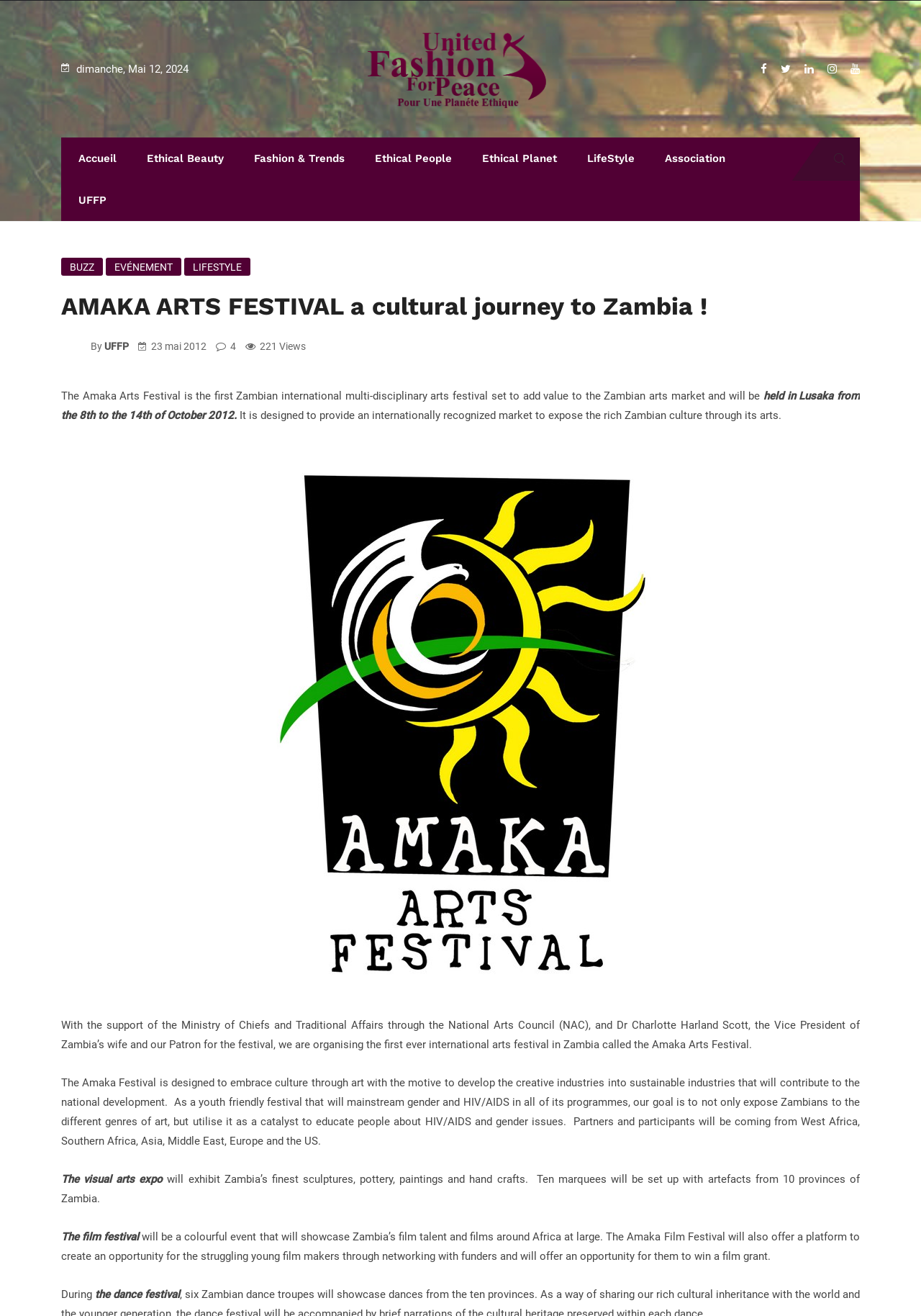What type of event is the Amaka Film Festival?
Look at the image and respond with a single word or a short phrase.

Colourful event